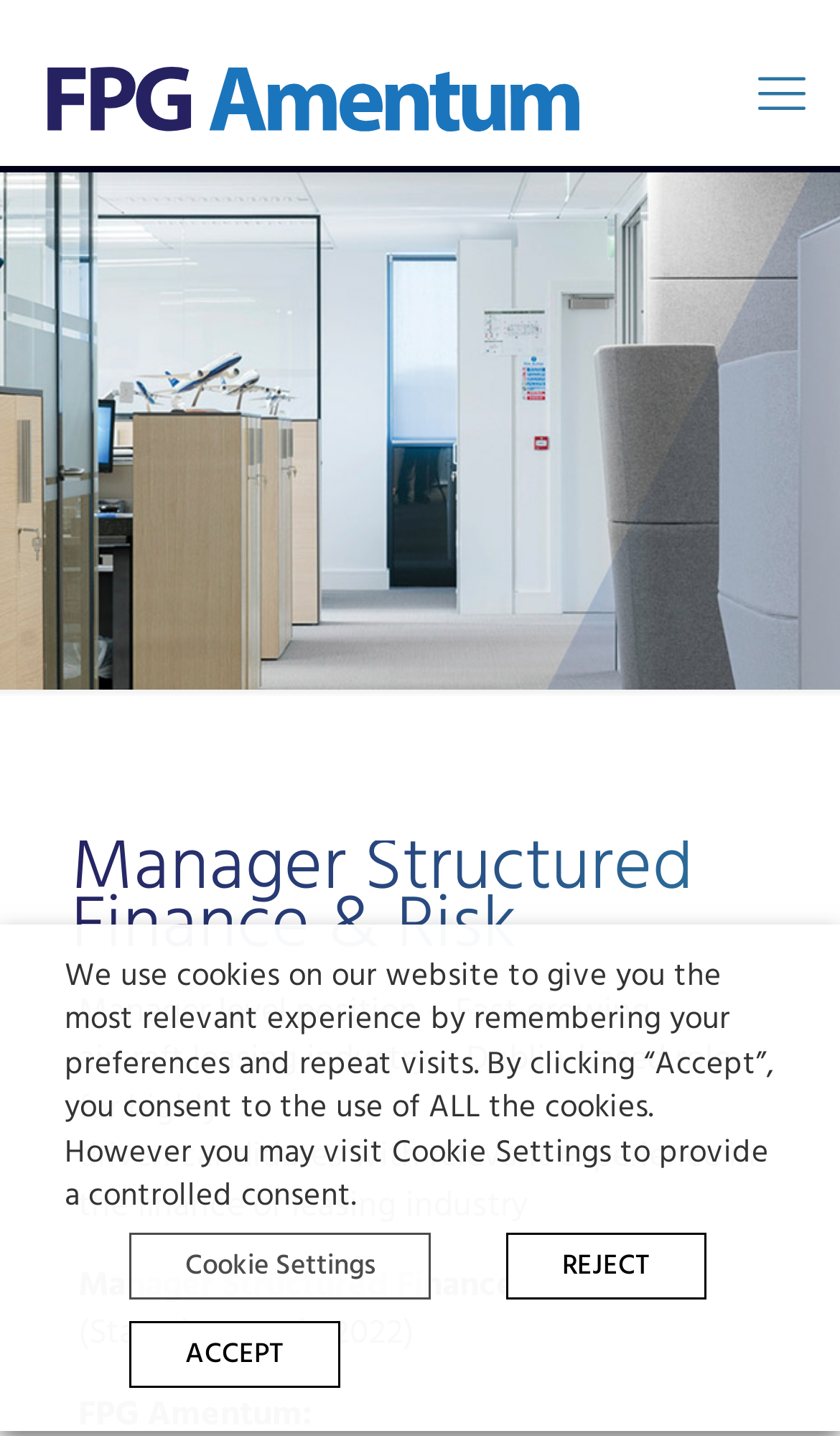Provide the bounding box coordinates of the HTML element this sentence describes: "Cookie Settings".

[0.154, 0.858, 0.513, 0.905]